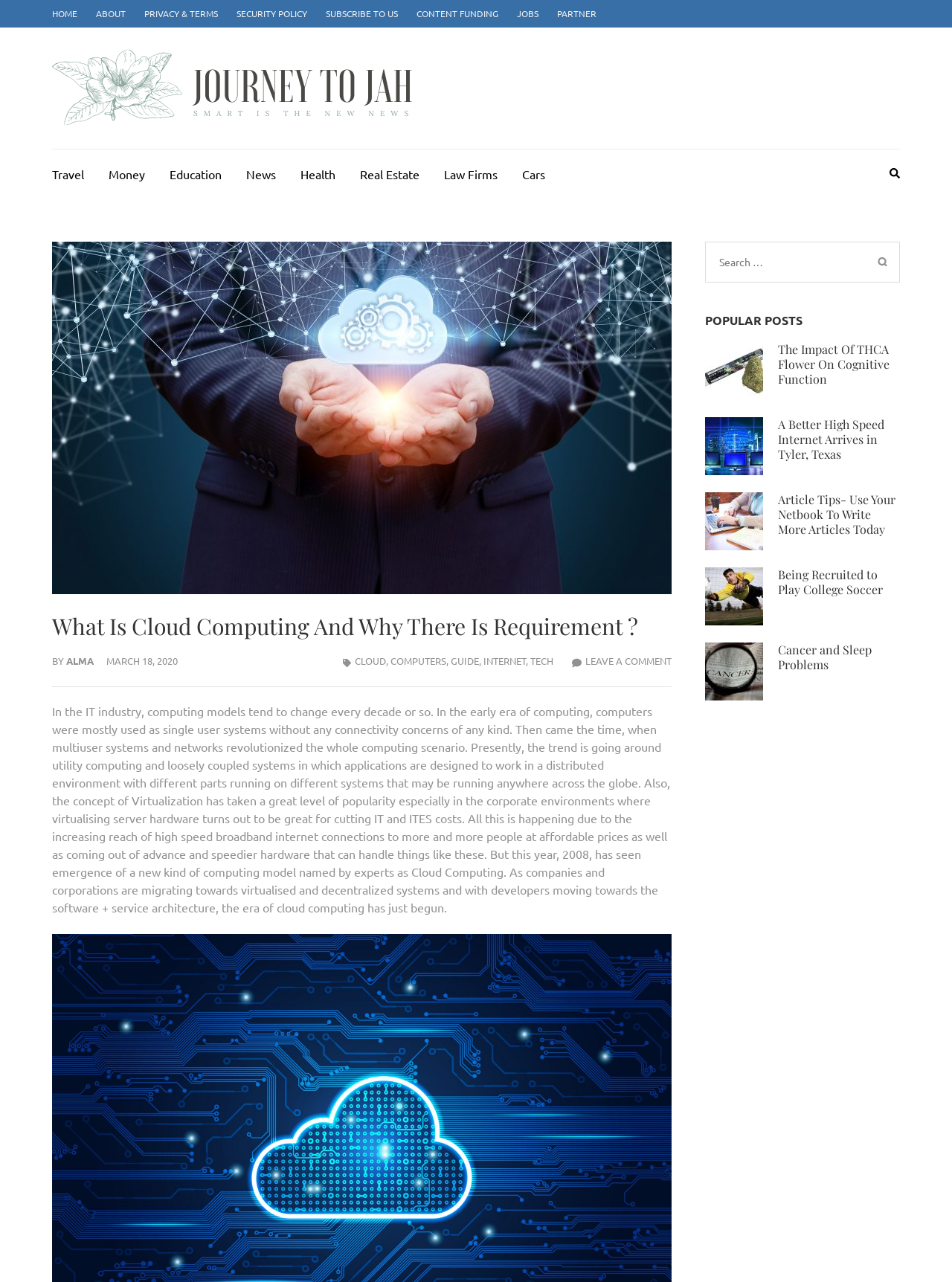Pinpoint the bounding box coordinates of the clickable element to carry out the following instruction: "Leave a comment on the article 'What Is Cloud Computing And Why There Is Requirement?'."

[0.6, 0.51, 0.705, 0.52]